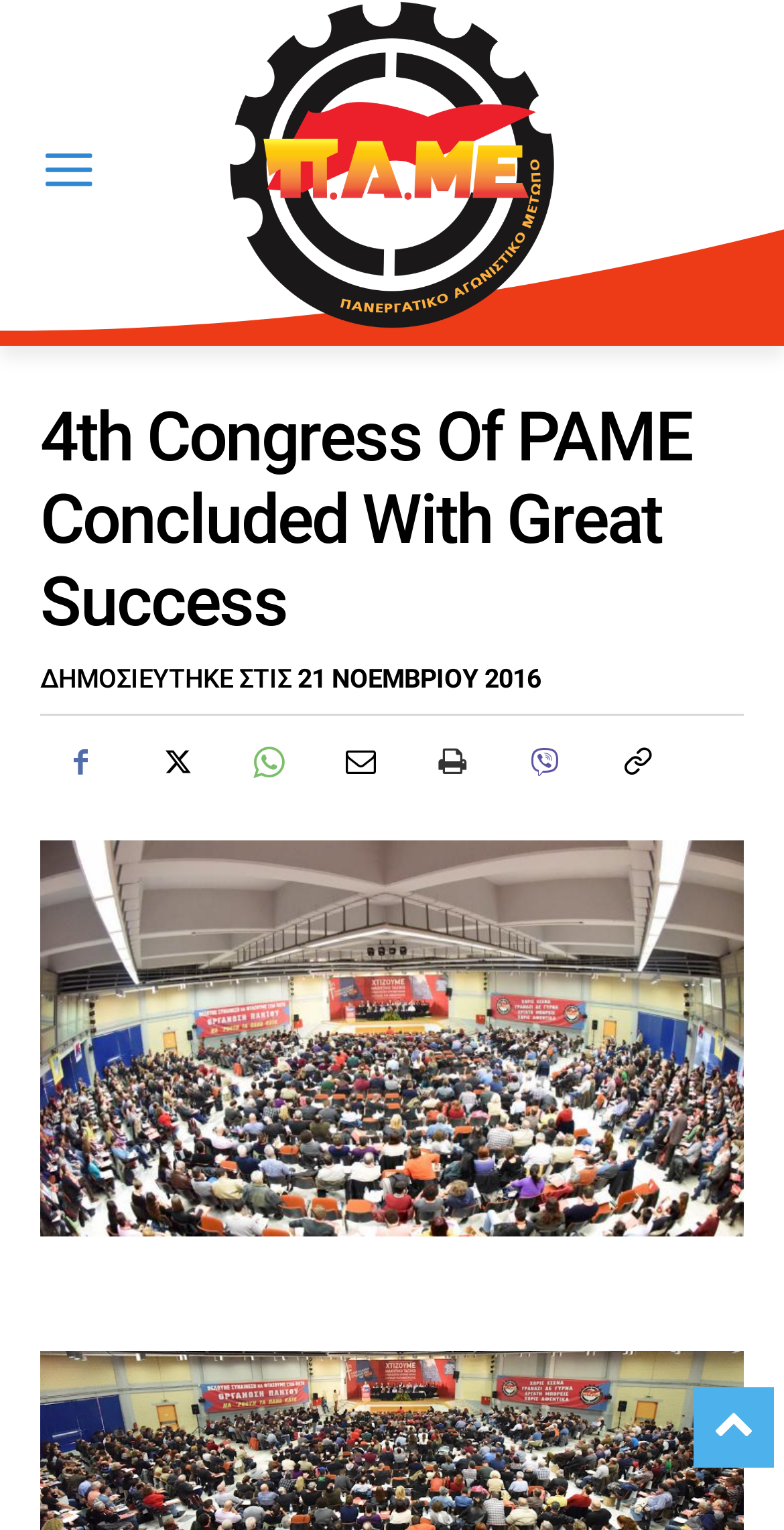Determine the bounding box coordinates for the clickable element to execute this instruction: "view the image". Provide the coordinates as four float numbers between 0 and 1, i.e., [left, top, right, bottom].

[0.896, 0.077, 0.953, 0.149]